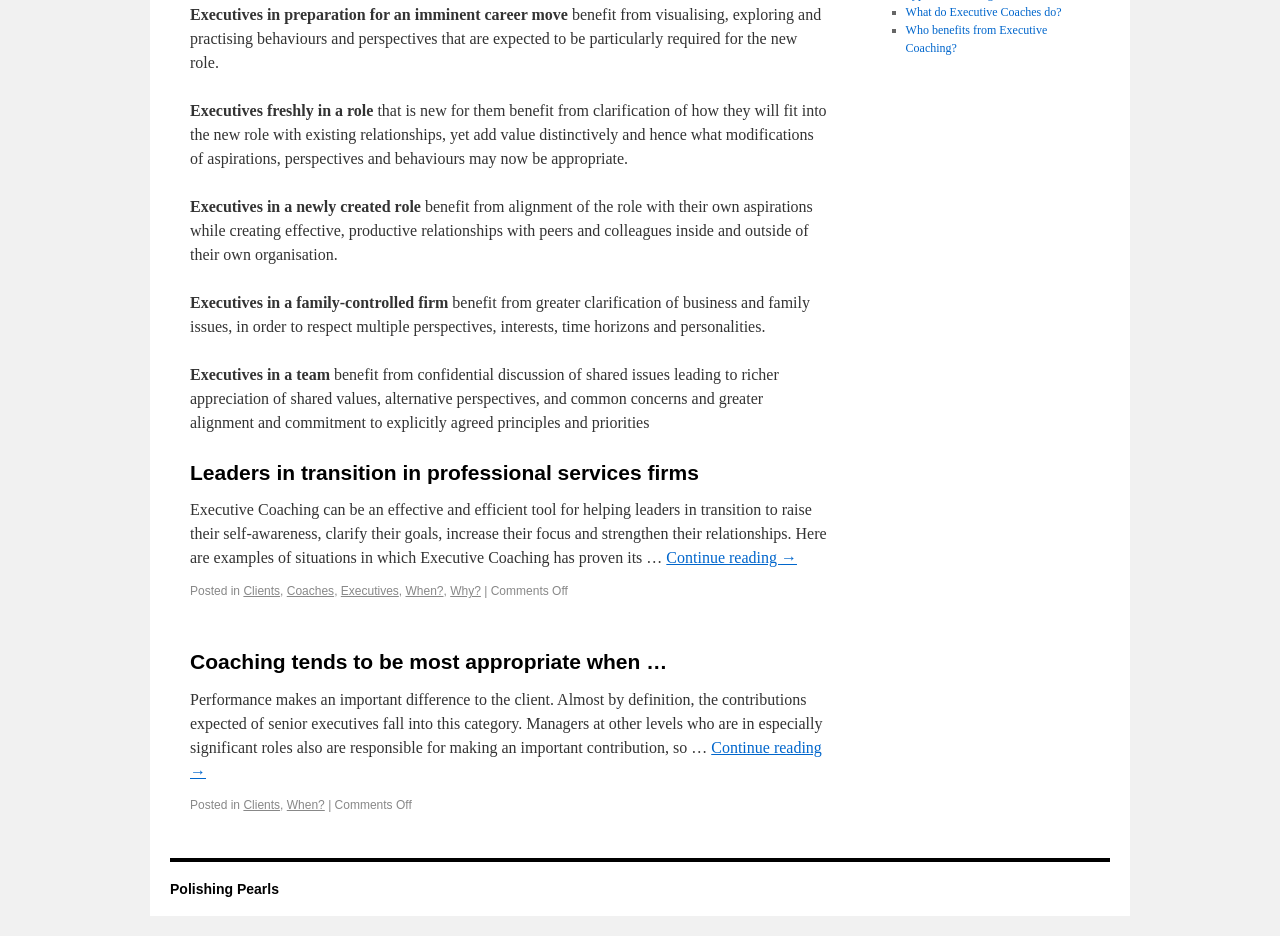Identify the bounding box of the HTML element described here: "Ministries". Provide the coordinates as four float numbers between 0 and 1: [left, top, right, bottom].

None